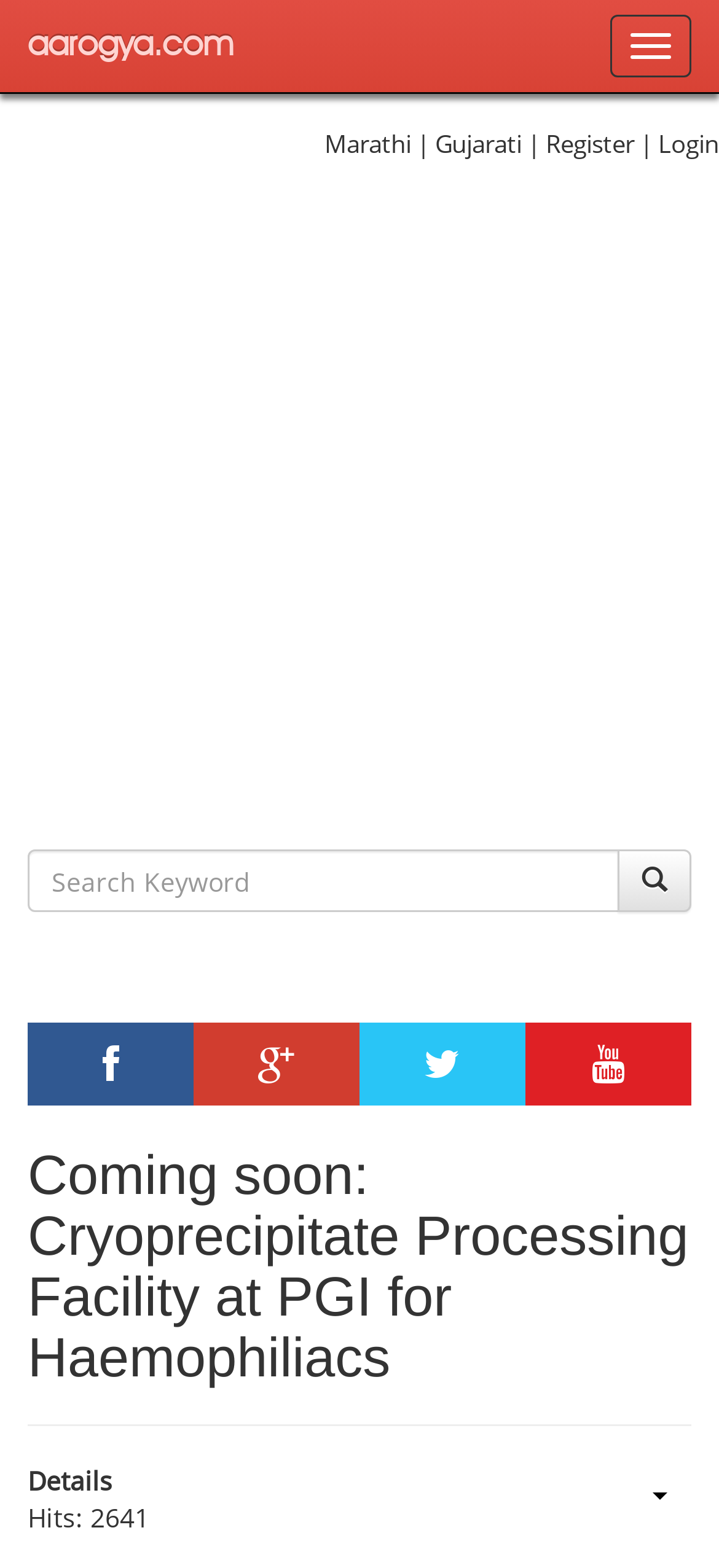By analyzing the image, answer the following question with a detailed response: What is the icon of the first social media link?

The first social media link is located at [0.038, 0.652, 0.269, 0.705] and has an icon '', which suggests that it is the icon of the first social media link.